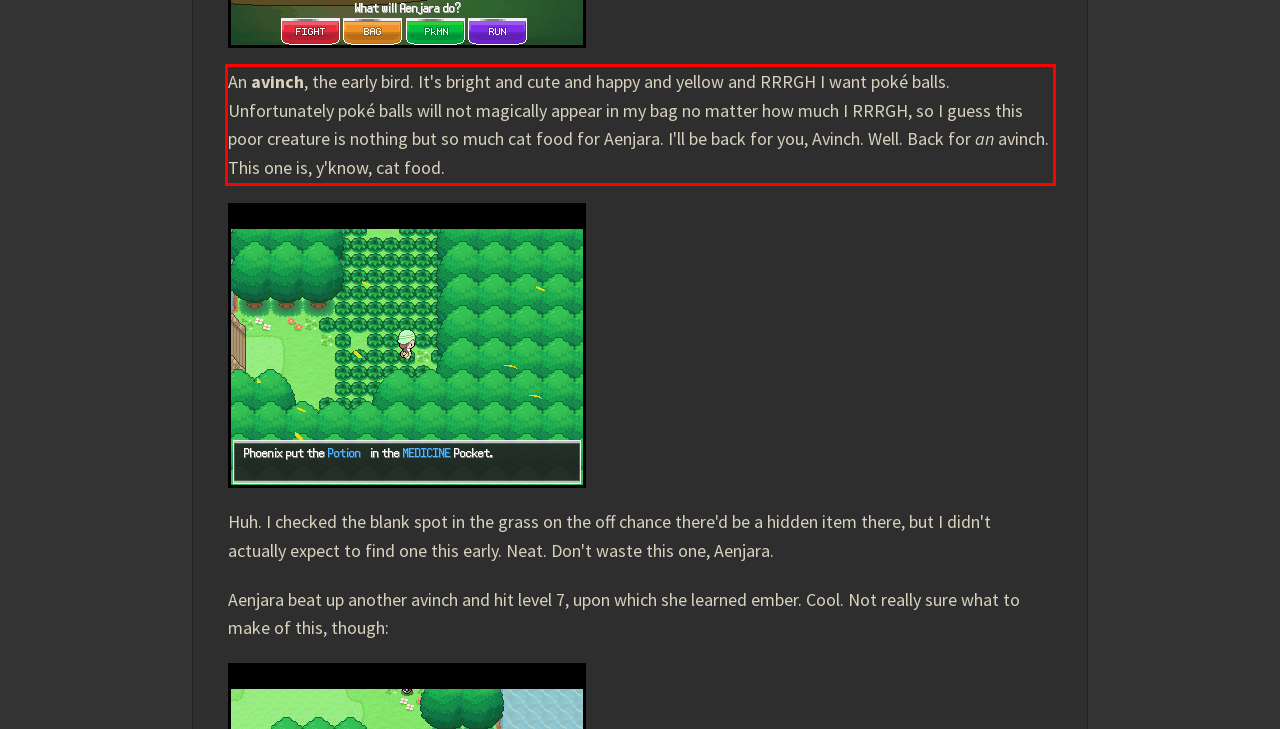Within the screenshot of the webpage, locate the red bounding box and use OCR to identify and provide the text content inside it.

An avinch, the early bird. It's bright and cute and happy and yellow and RRRGH I want poké balls. Unfortunately poké balls will not magically appear in my bag no matter how much I RRRGH, so I guess this poor creature is nothing but so much cat food for Aenjara. I'll be back for you, Avinch. Well. Back for an avinch. This one is, y'know, cat food.